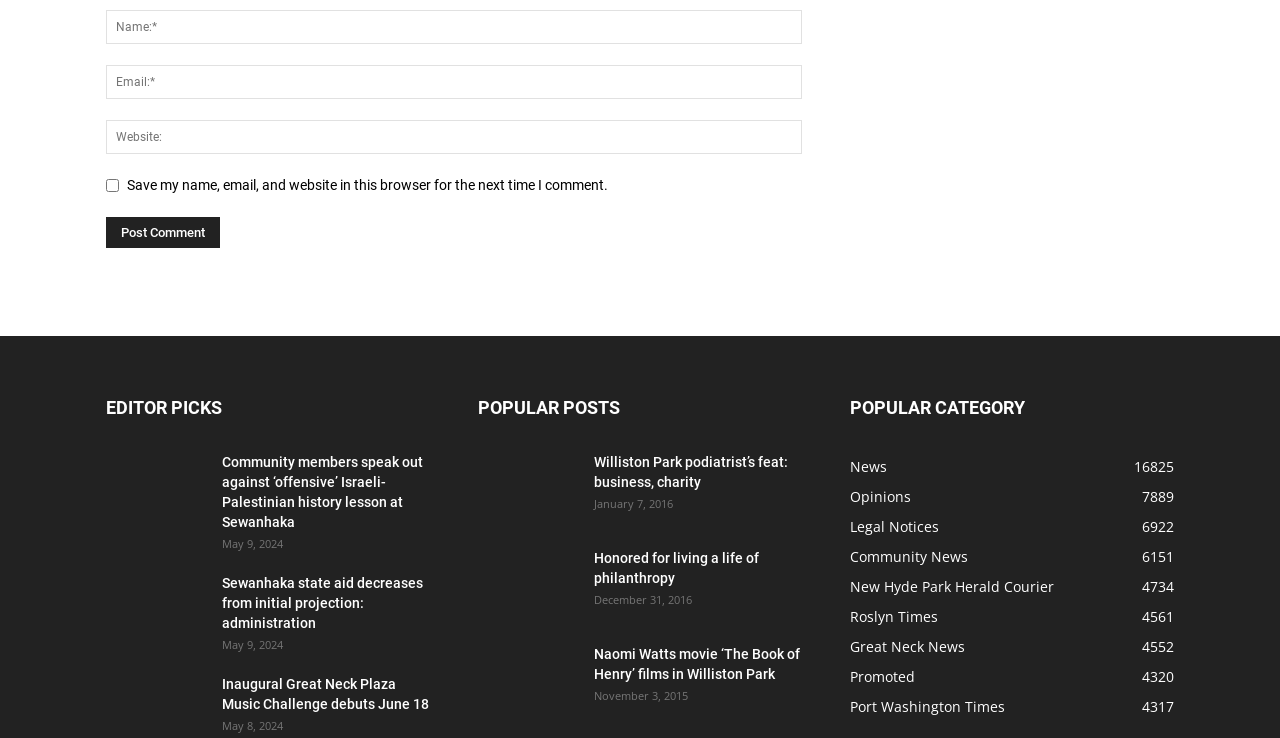Provide the bounding box coordinates for the UI element that is described by this text: "Port Washington Times4317". The coordinates should be in the form of four float numbers between 0 and 1: [left, top, right, bottom].

[0.664, 0.945, 0.785, 0.971]